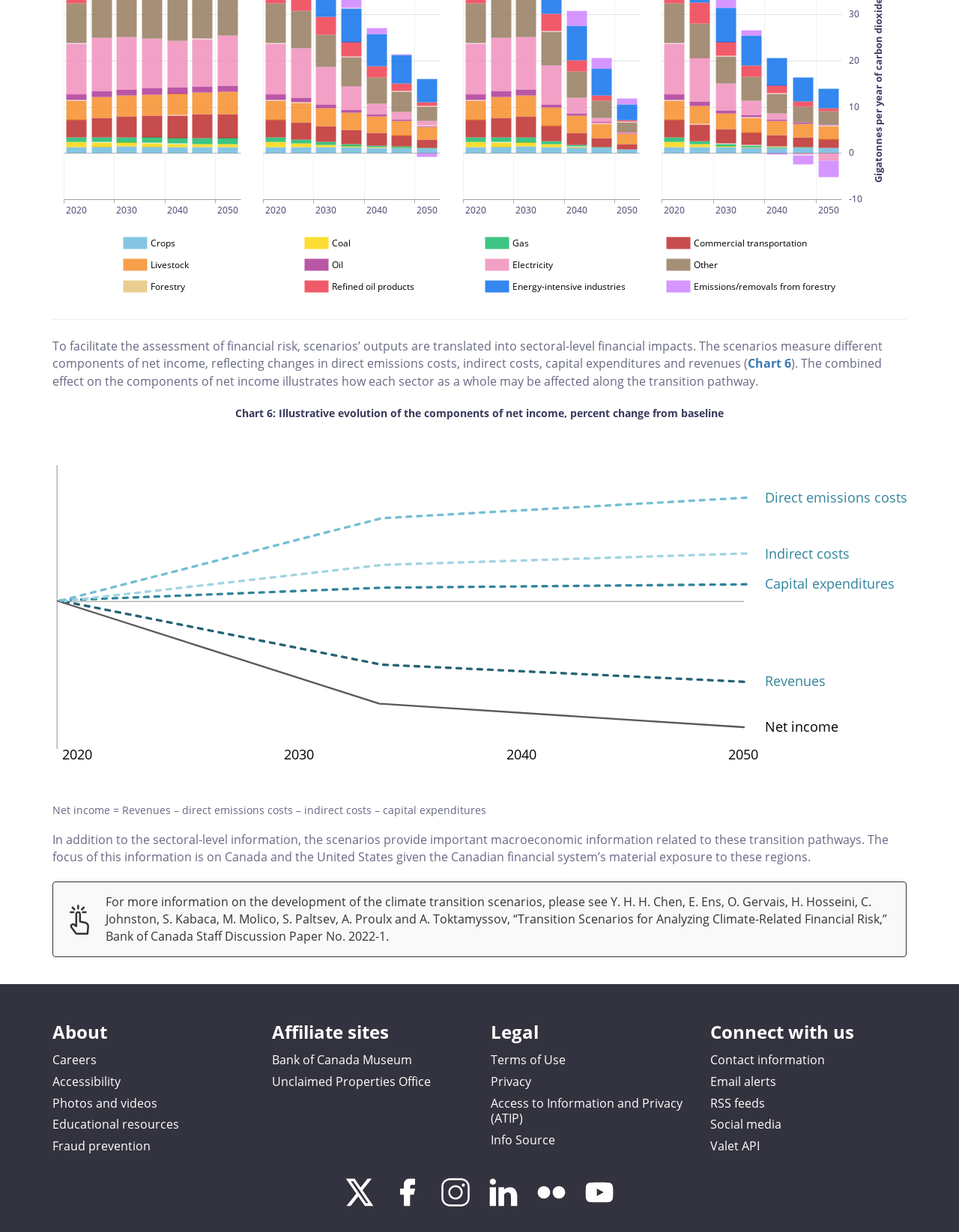Provide a thorough and detailed response to the question by examining the image: 
What is the category with the highest price increase from 2020 to 2025?

By comparing the prices of different categories from 2020 to 2025, we can see that Commercial transportation has the highest price increase, from 3.8228 to 4.237, as indicated by the group elements 'Commercial transportation Jan 01, 2020 3.8228' and 'Commercial transportation Jan 01, 2025 4.237' with bounding box coordinates [0.069, 0.097, 0.09, 0.112] and [0.096, 0.096, 0.117, 0.112], respectively.